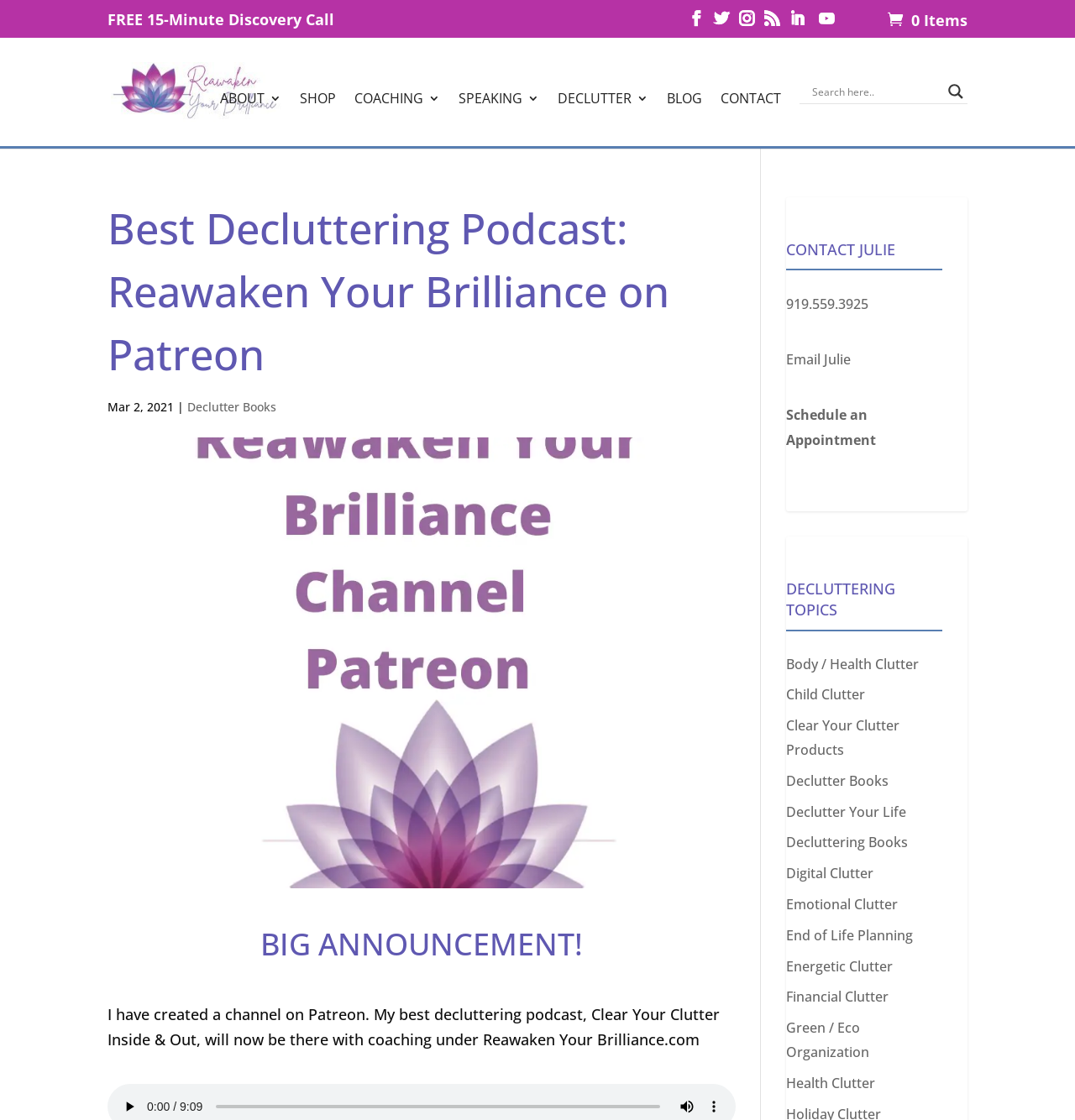Find the bounding box coordinates of the element you need to click on to perform this action: 'Click the 'FREE 15-Minute Discovery Call' link'. The coordinates should be represented by four float values between 0 and 1, in the format [left, top, right, bottom].

[0.1, 0.008, 0.311, 0.026]